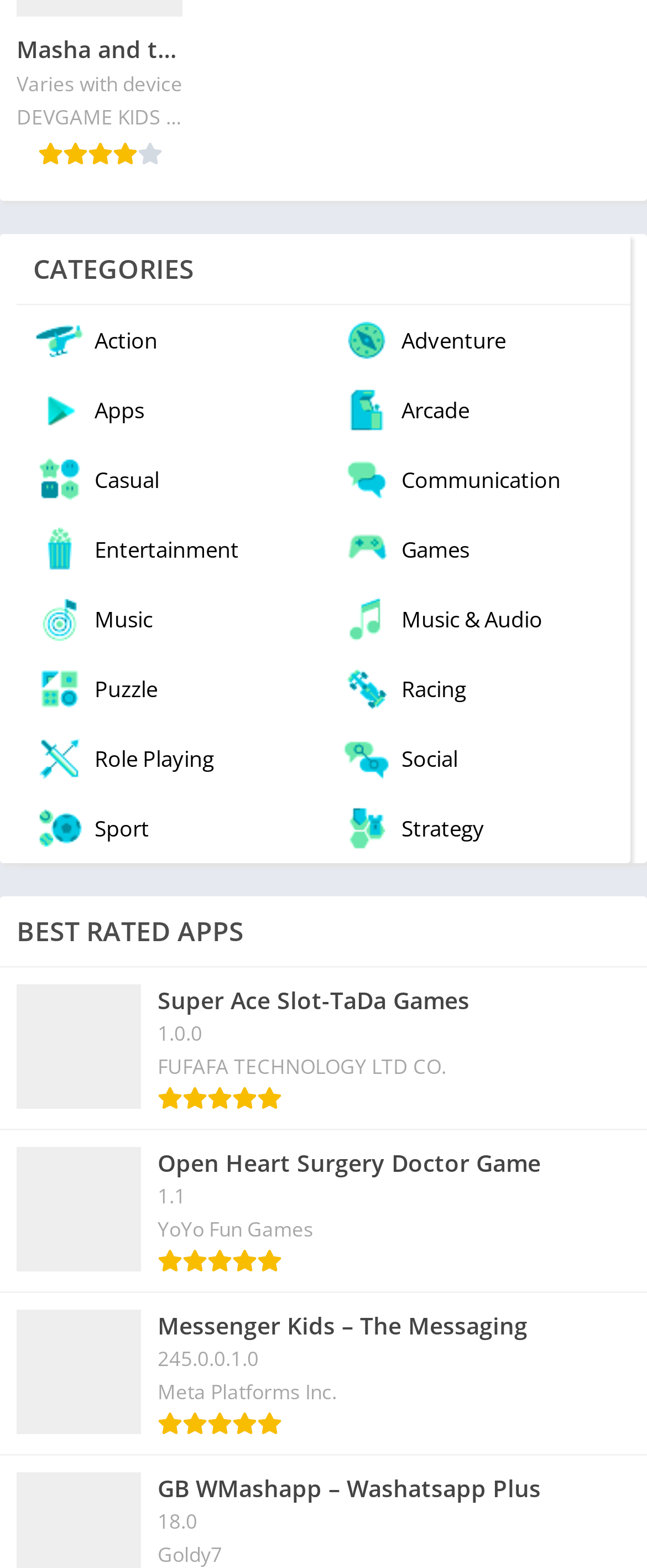Highlight the bounding box coordinates of the element you need to click to perform the following instruction: "Contact us via email."

[0.026, 0.514, 0.828, 0.535]